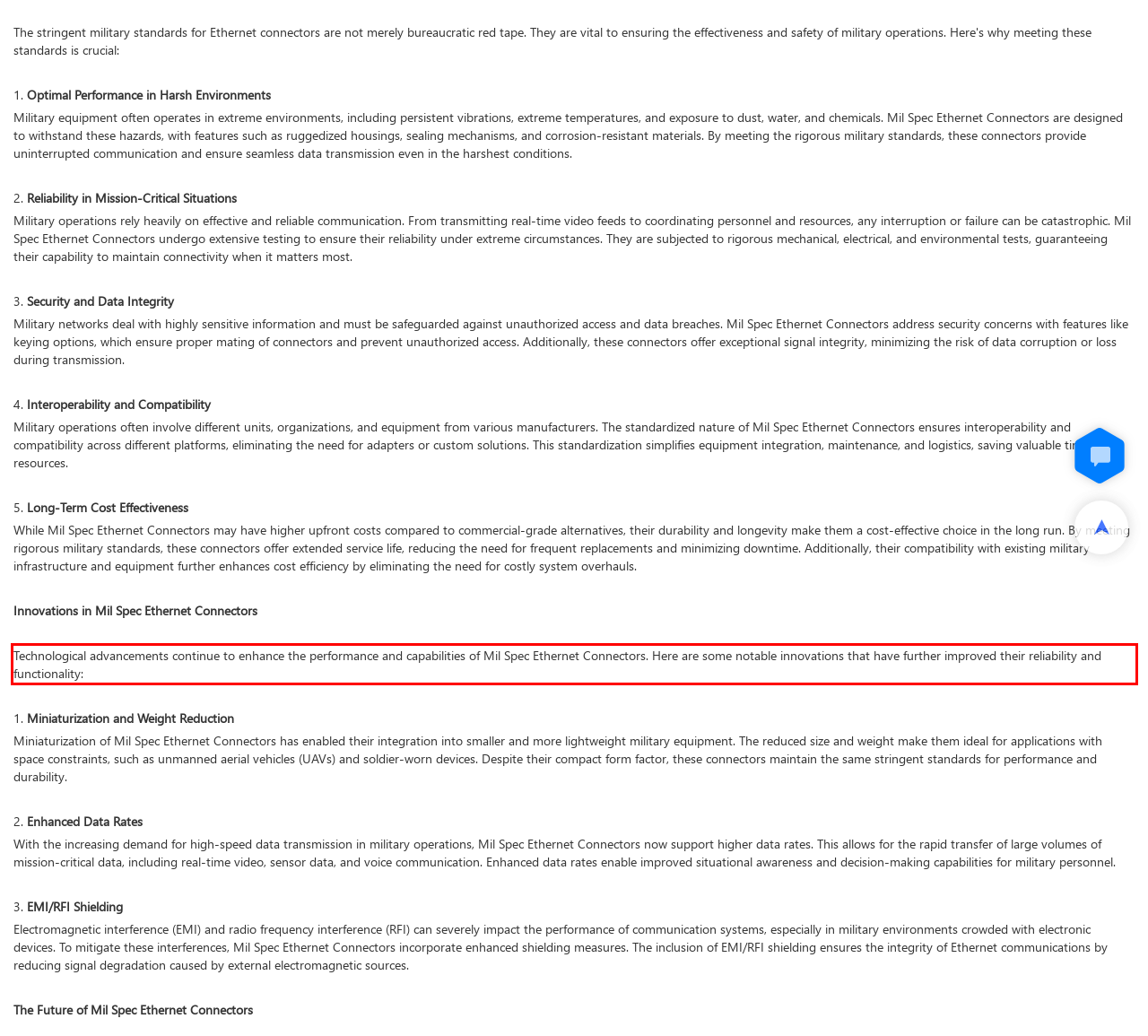Locate the red bounding box in the provided webpage screenshot and use OCR to determine the text content inside it.

Technological advancements continue to enhance the performance and capabilities of Mil Spec Ethernet Connectors. Here are some notable innovations that have further improved their reliability and functionality: